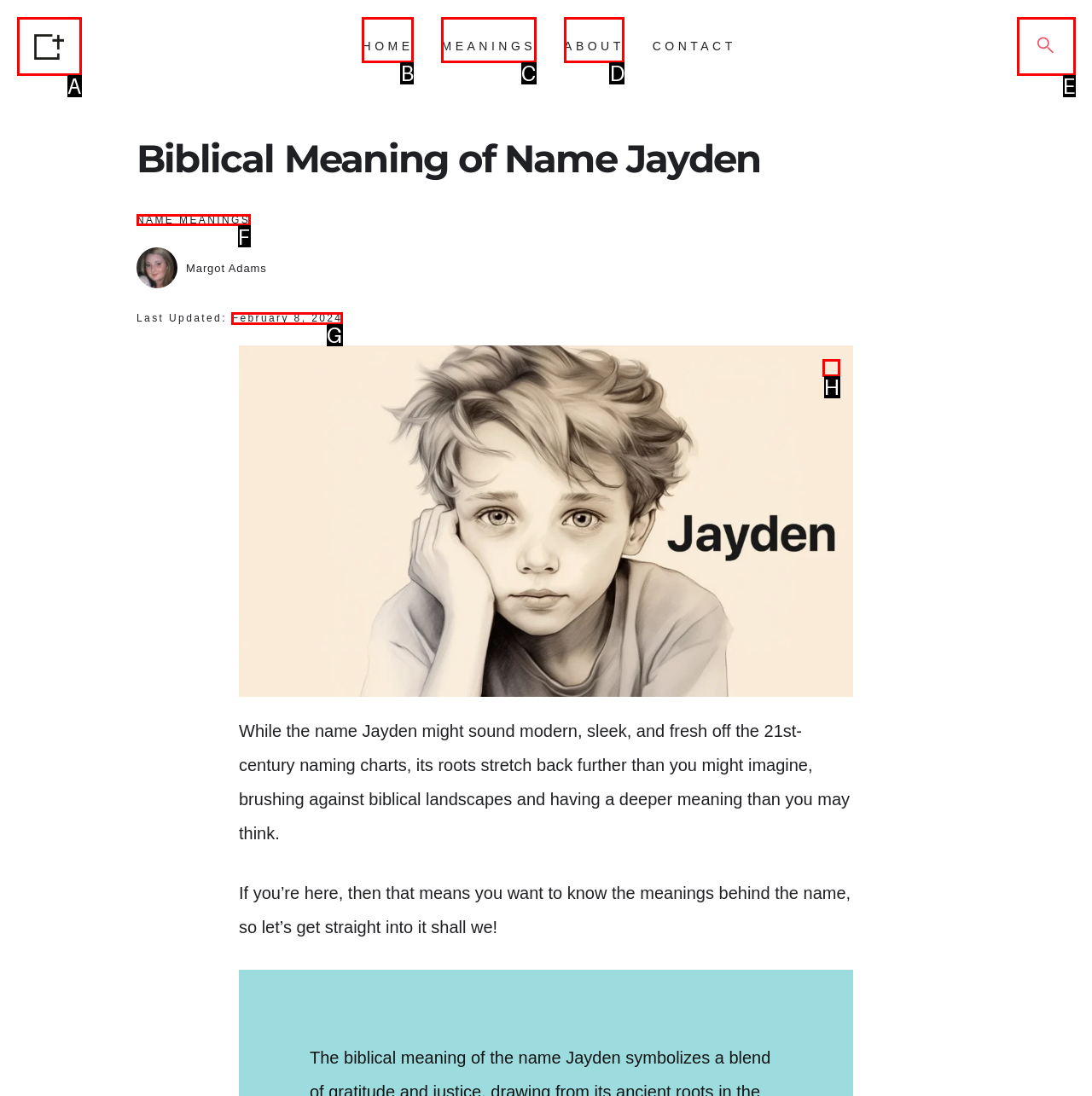Select the proper HTML element to perform the given task: view NAME MEANINGS Answer with the corresponding letter from the provided choices.

F